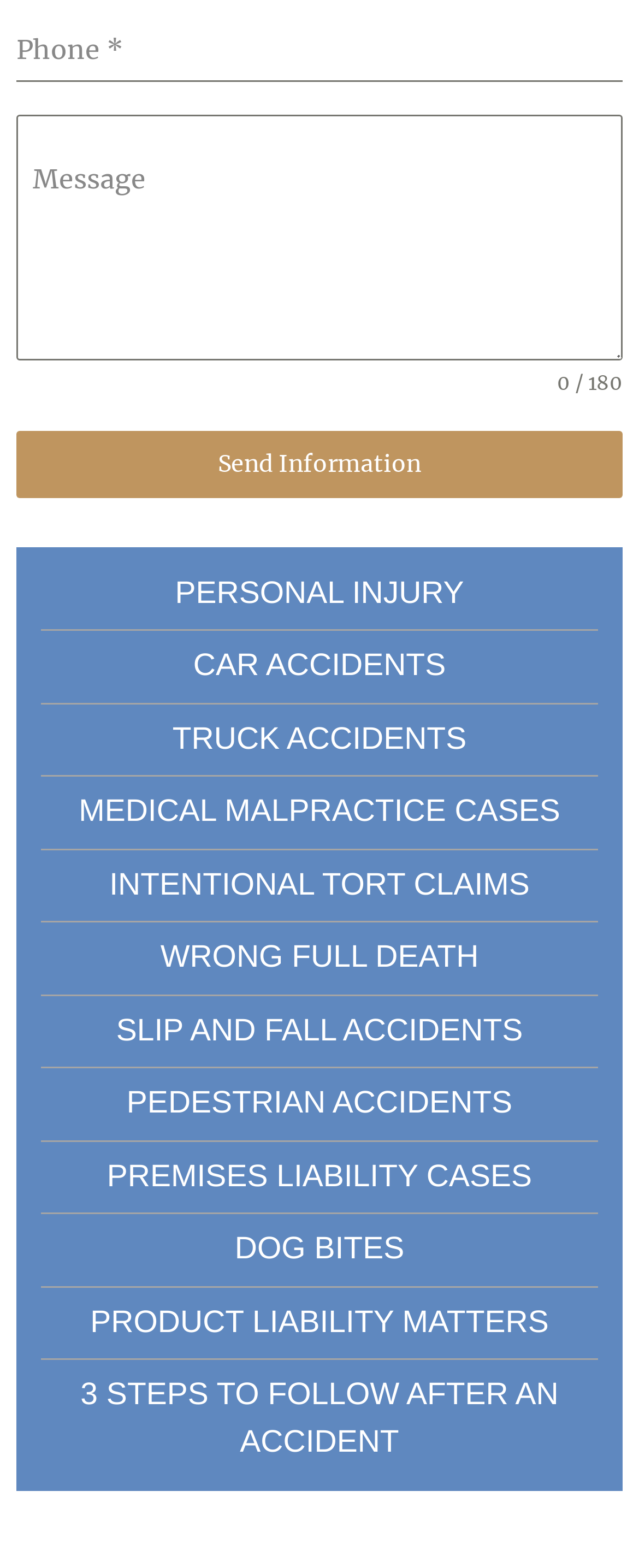Please determine the bounding box coordinates of the area that needs to be clicked to complete this task: 'browse December 2022'. The coordinates must be four float numbers between 0 and 1, formatted as [left, top, right, bottom].

None